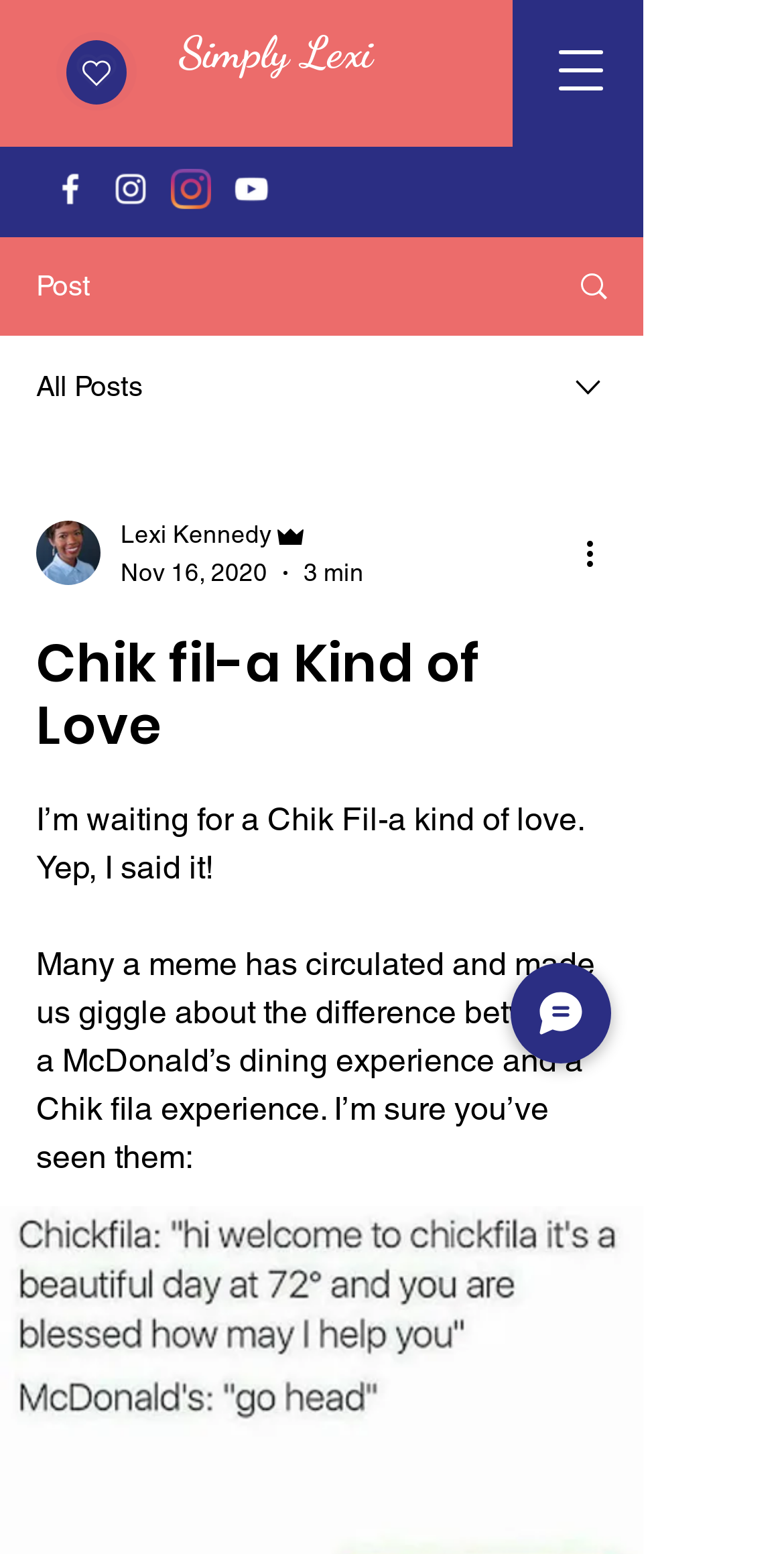Please specify the bounding box coordinates in the format (top-left x, top-left y, bottom-right x, bottom-right y), with all values as floating point numbers between 0 and 1. Identify the bounding box of the UI element described by: aria-label="Lexi"

[0.218, 0.109, 0.269, 0.135]